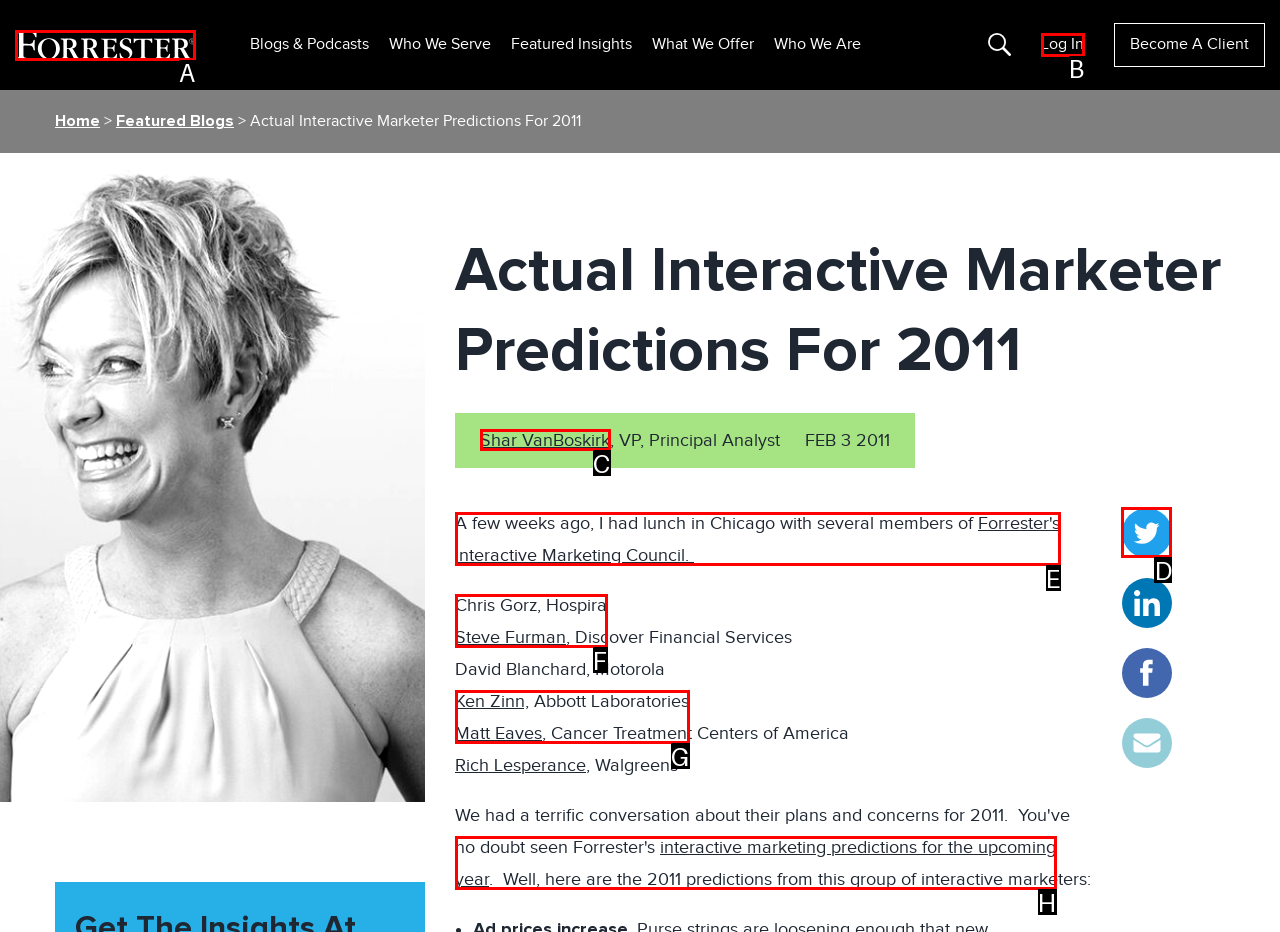Determine which option matches the element description: Steve Furman
Answer using the letter of the correct option.

F